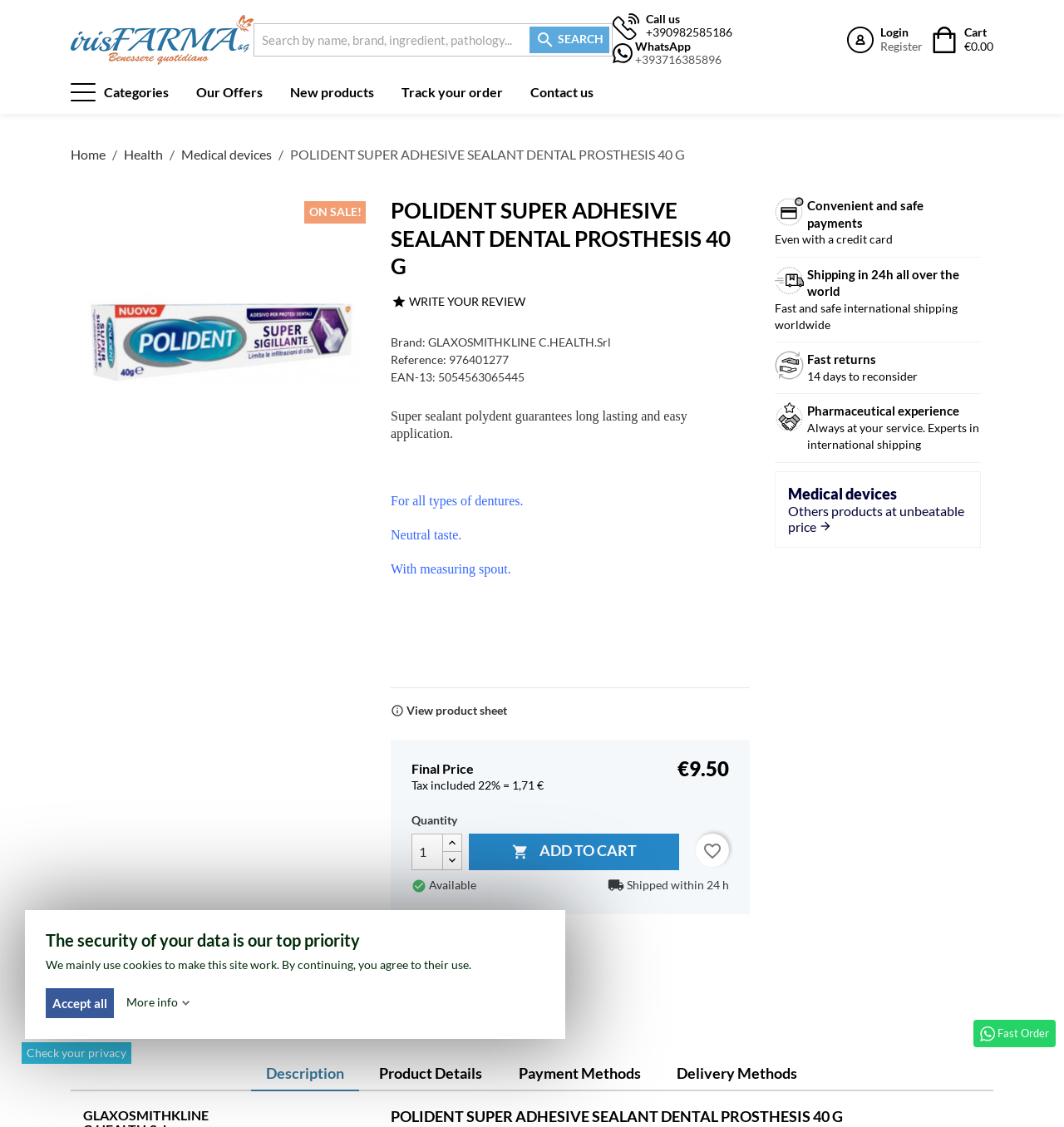Determine the bounding box coordinates of the clickable region to follow the instruction: "Search by name, brand, ingredient, pathology...".

[0.238, 0.02, 0.576, 0.05]